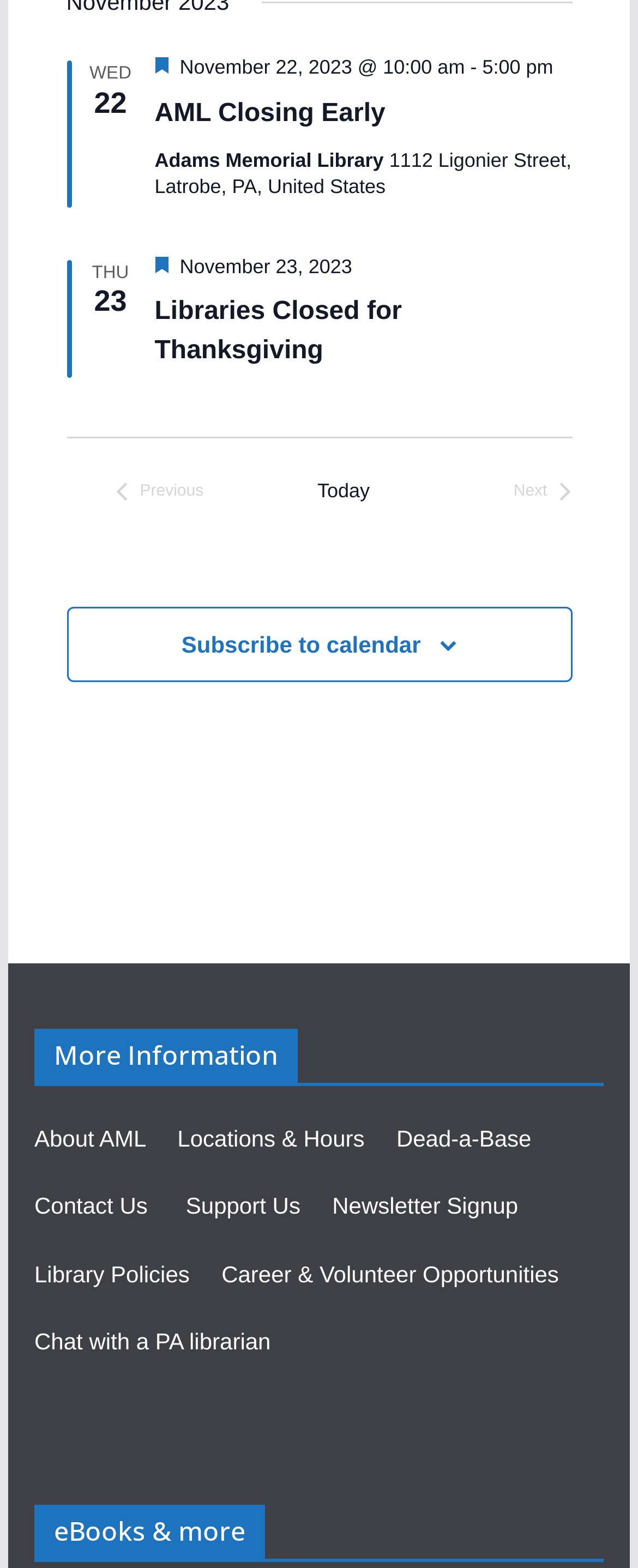Please give a concise answer to this question using a single word or phrase: 
What is the name of the library?

Adams Memorial Library